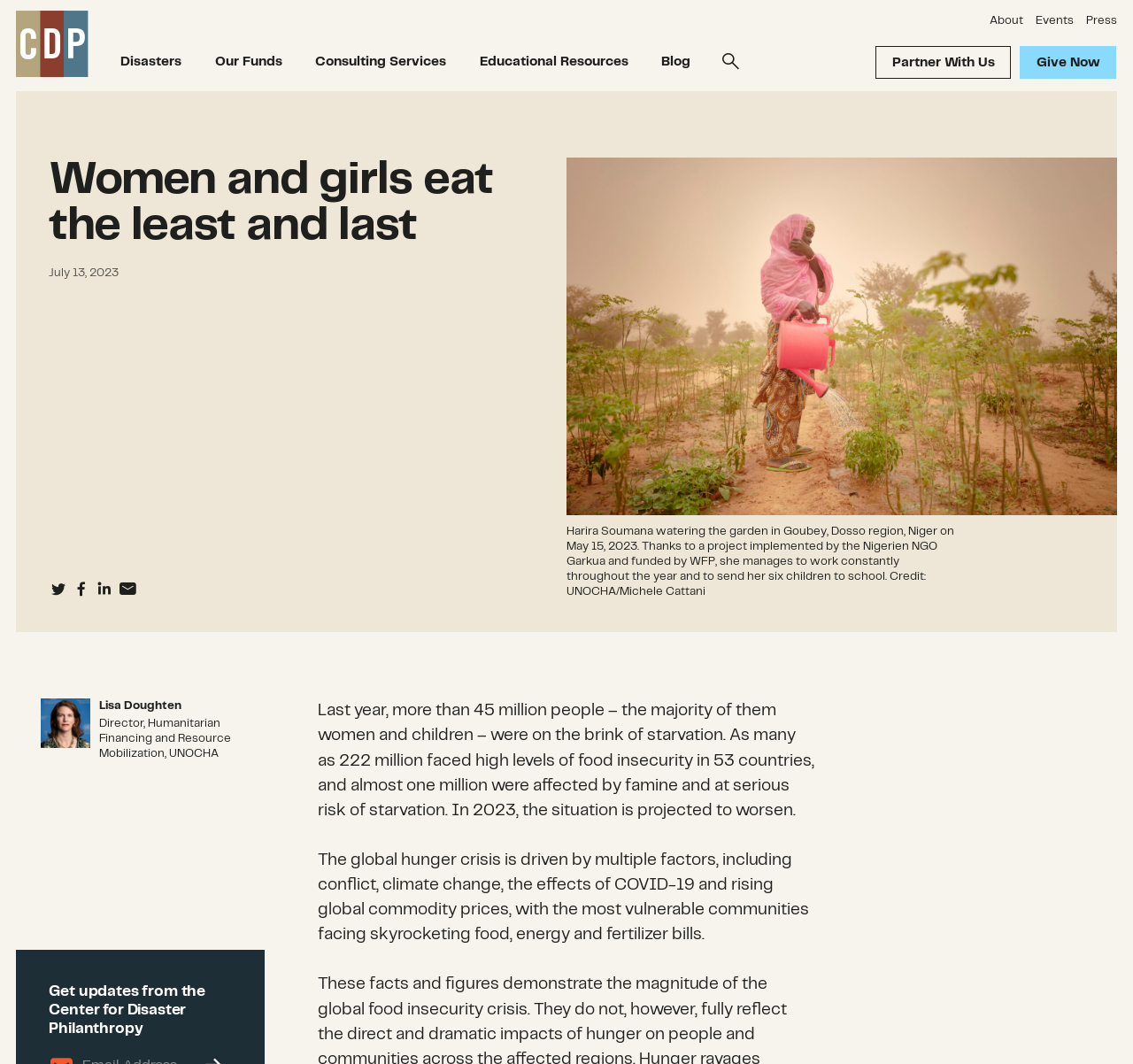Generate a thorough description of the webpage.

The webpage is about the Center for Disaster Philanthropy, with a focus on informed disaster giving. At the top, there is a navigation menu with links to various sections, including "Disasters", "Our Funds", "Consulting Services", "Educational Resources", "Blog", "Search", "About", "Events", and "Press". 

Below the navigation menu, there is a header section with a title "Women and girls eat the least and last" and a date "July 13, 2023". To the right of the title, there are social media links to share the content on Twitter, Facebook, LinkedIn, and Email. 

On the left side of the page, there is a large image of a woman watering a garden, with a caption describing the scene and crediting the photographer. The image takes up most of the left side of the page.

On the right side of the page, there is a block of text describing the global hunger crisis, stating that 45 million people were on the brink of starvation last year and the situation is projected to worsen in 2023. The text explains that the crisis is driven by multiple factors, including conflict, climate change, and rising global commodity prices.

Below the text, there is an article section with a figure and a heading "Lisa Doughten", who is the Director of Humanitarian Financing and Resource Mobilization at UNOCHA. 

At the very bottom of the page, there is a call to action to "Get updates from the Center for Disaster Philanthropy".